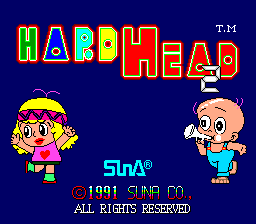How many characters are shown on the title screen? Please answer the question using a single word or phrase based on the image.

Two